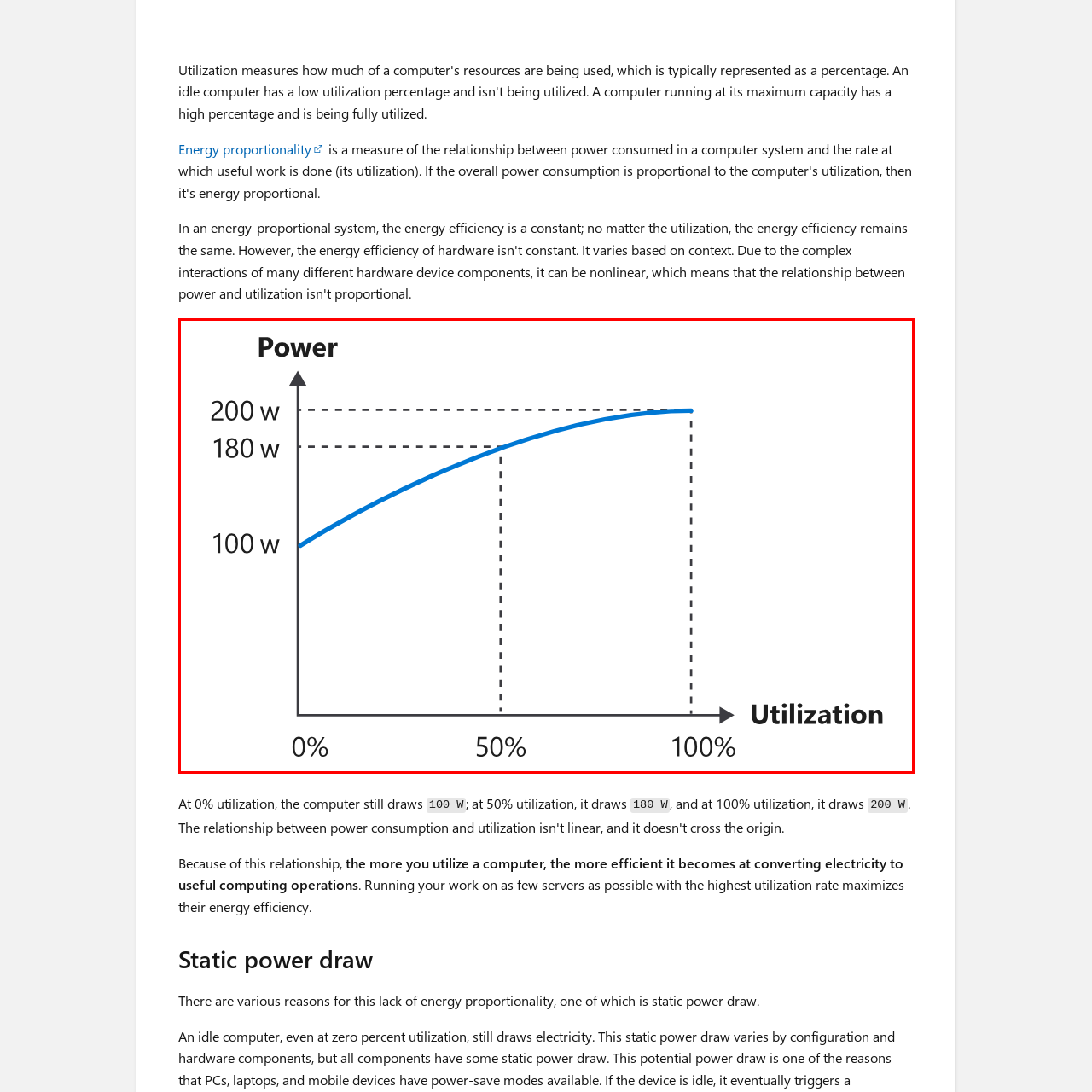Pay attention to the section outlined in red, What is the utilization when the power consumption is 180 W? 
Reply with a single word or phrase.

50%